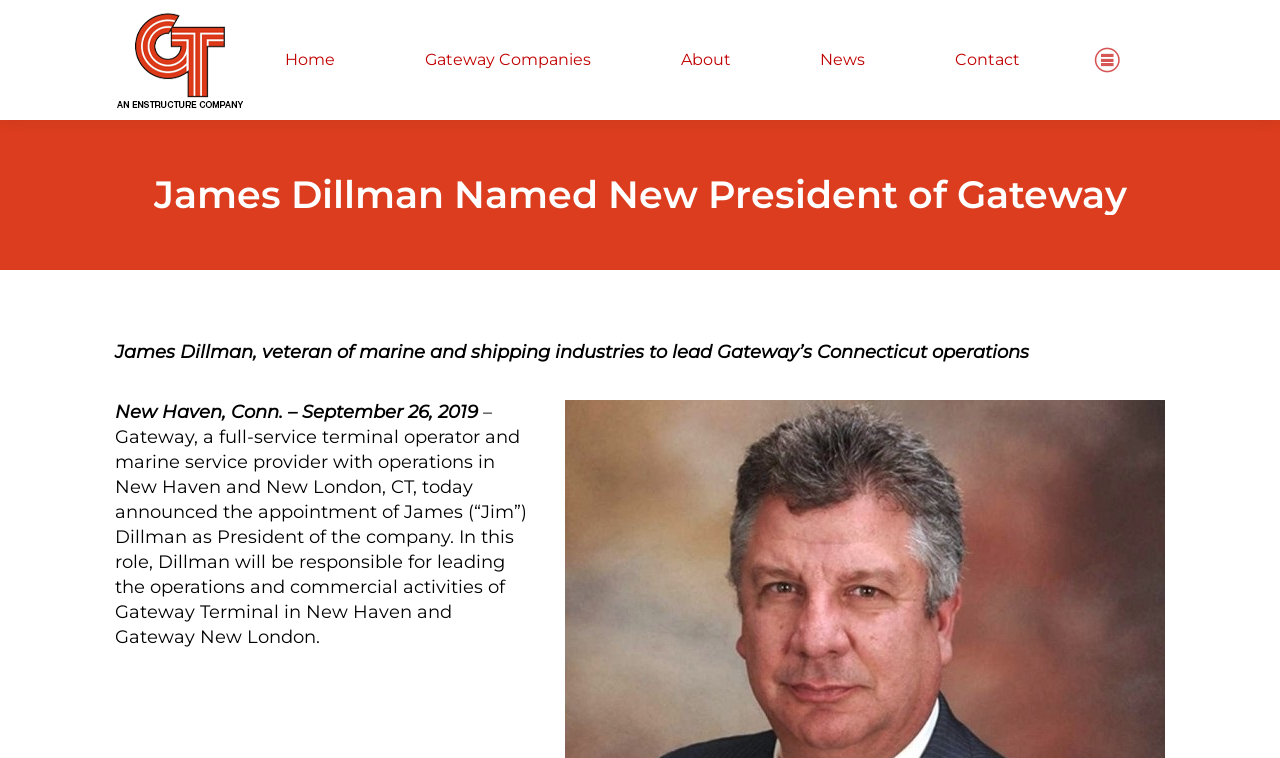What is James Dillman's new role? Using the information from the screenshot, answer with a single word or phrase.

President of Gateway